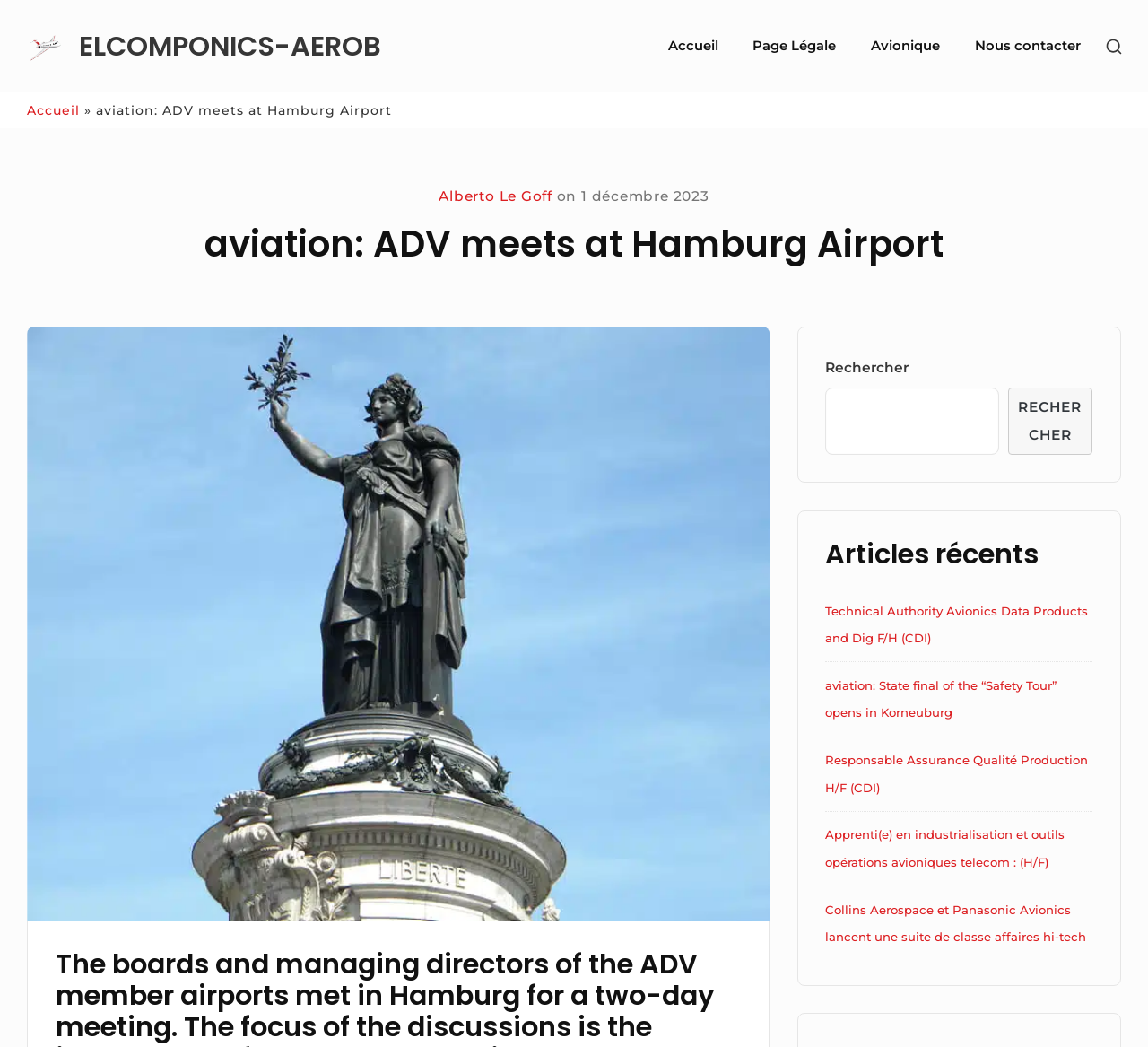Determine the bounding box coordinates of the section to be clicked to follow the instruction: "Read the article 'Technical Authority Avionics Data Products and Dig F/H (CDI)'". The coordinates should be given as four float numbers between 0 and 1, formatted as [left, top, right, bottom].

[0.719, 0.576, 0.948, 0.616]